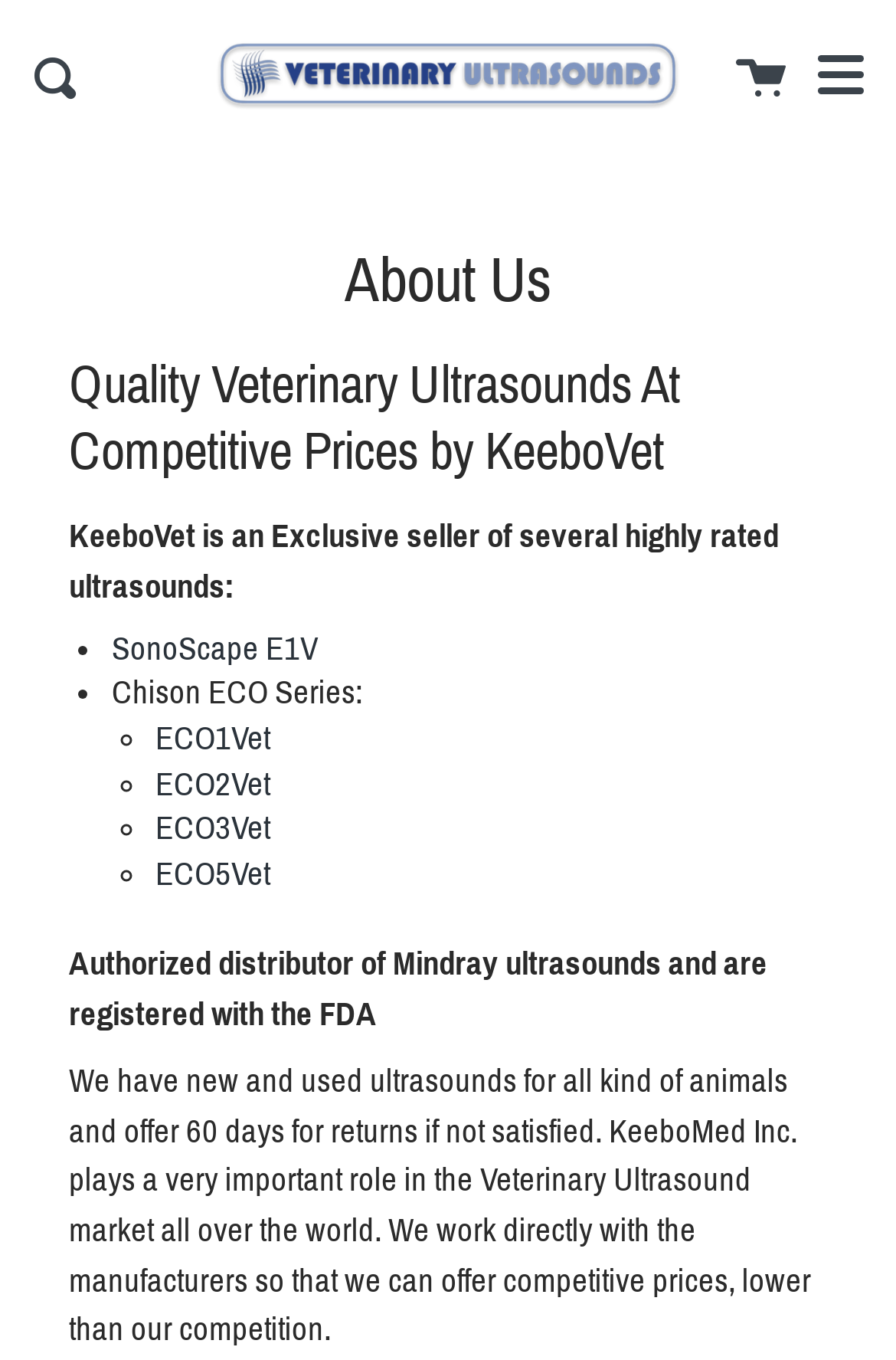Provide the bounding box coordinates of the HTML element described by the text: "ECO3Vet". The coordinates should be in the format [left, top, right, bottom] with values between 0 and 1.

[0.173, 0.595, 0.301, 0.622]